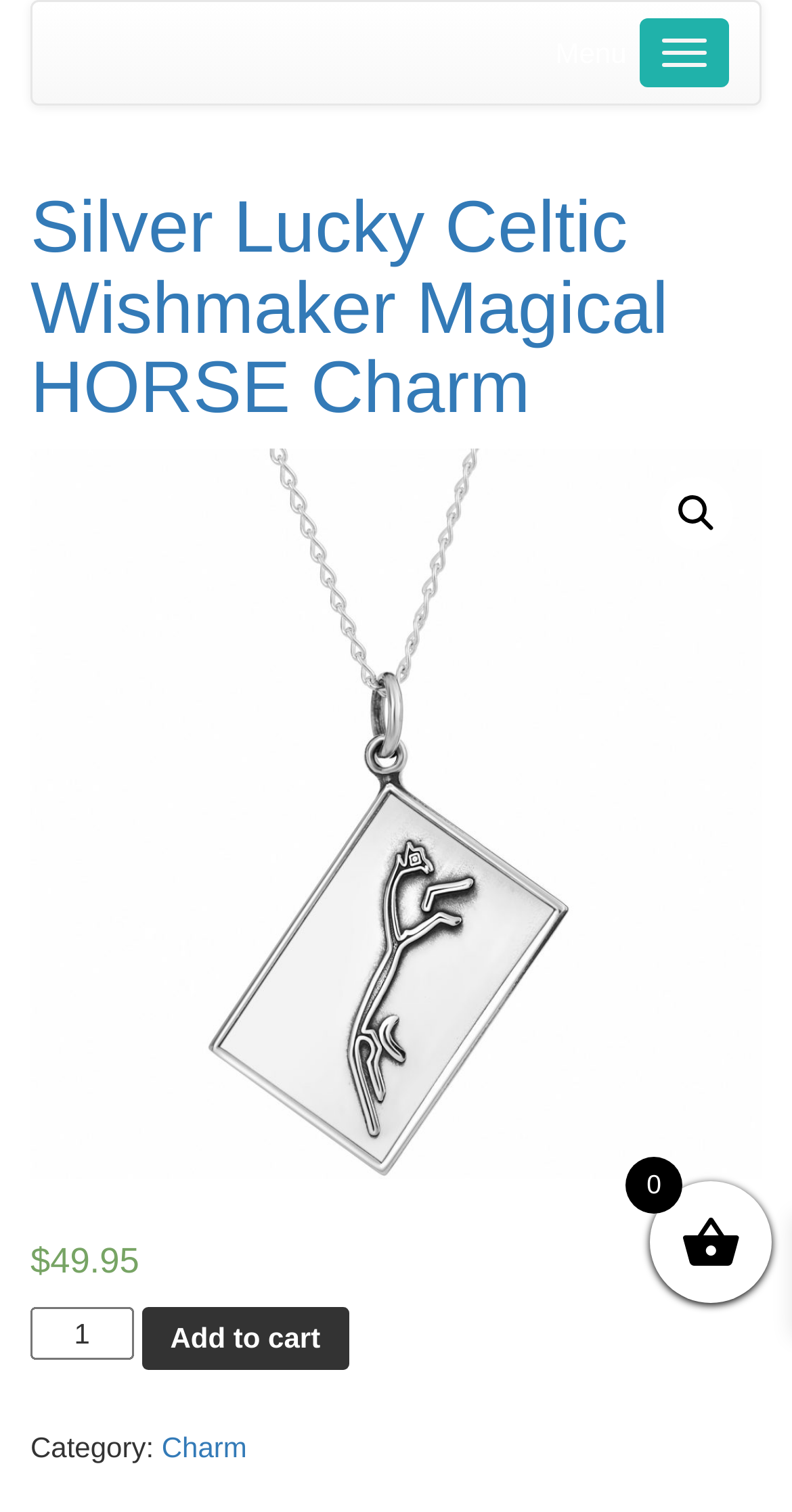Identify and extract the heading text of the webpage.

Silver Lucky Celtic Wishmaker Magical HORSE Charm